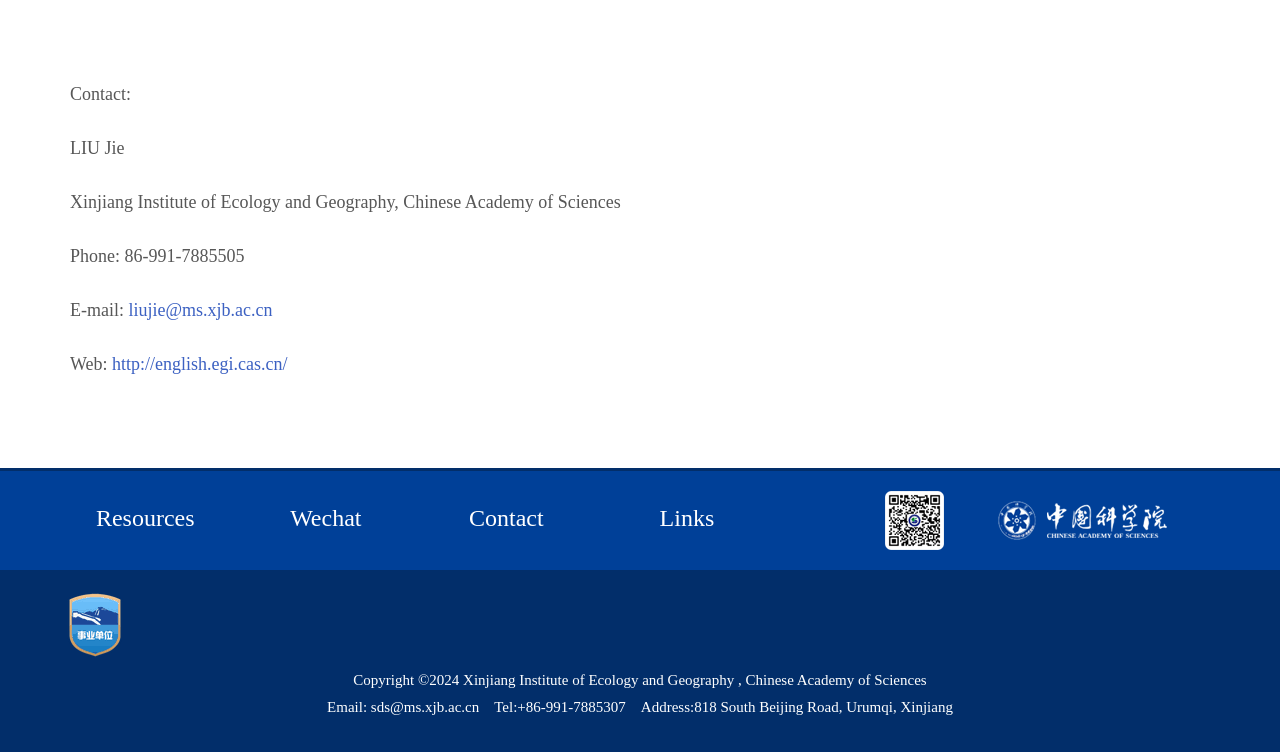What is the phone number of the contact person?
Refer to the screenshot and respond with a concise word or phrase.

86-991-7885505